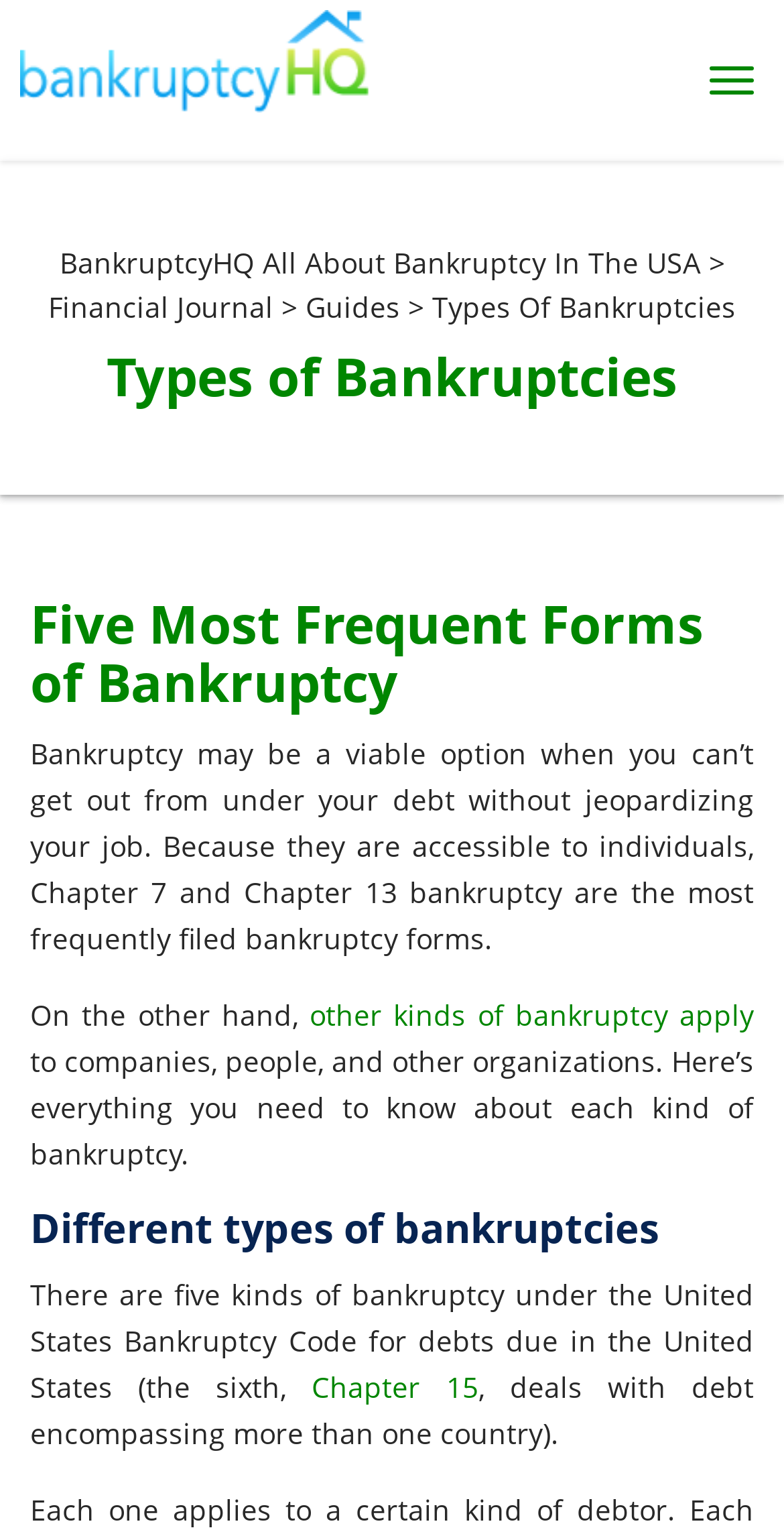Using the image as a reference, answer the following question in as much detail as possible:
What is the purpose of Chapter 7 and Chapter 13 bankruptcy?

According to the webpage, Chapter 7 and Chapter 13 bankruptcy are the most frequently filed bankruptcy forms, and they are accessible to individuals, implying that their purpose is to provide a viable option for individuals who are struggling with debt.